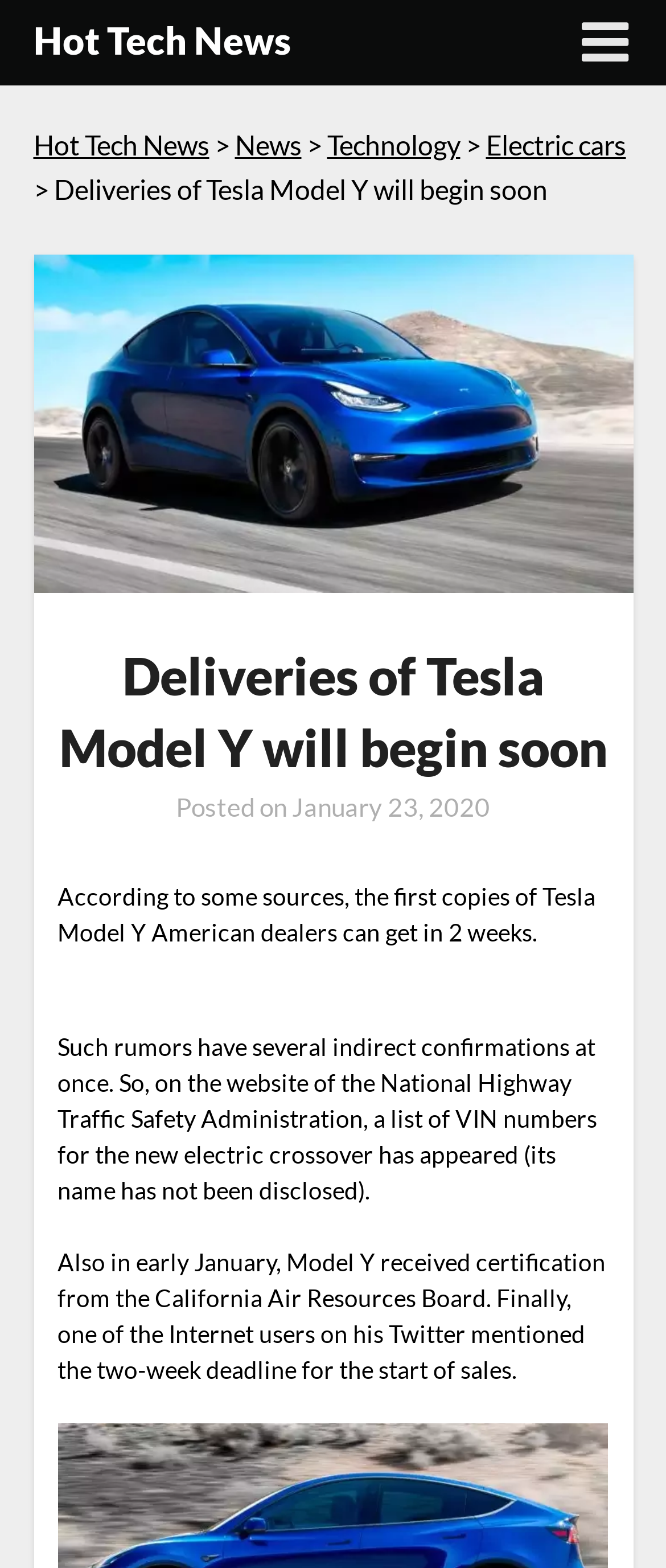Find the headline of the webpage and generate its text content.

Deliveries of Tesla Model Y will begin soon